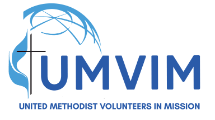Generate a detailed caption that encompasses all aspects of the image.

The image features the logo of the United Methodist Volunteers in Mission (UMVIM), an agency dedicated to facilitating short-term mission work for United Methodists. The logo includes a stylized representation of a globe intertwined with a flame, symbolizing global outreach and the spirit of service. Prominently displayed alongside this imagery is the acronym "UMVIM" in bold blue letters, followed by the full name "United Methodist Volunteers in Mission" in a more understated font below. This branding represents the organization's commitment to inspiring and mobilizing volunteers for mission work across various communities, both locally and globally.